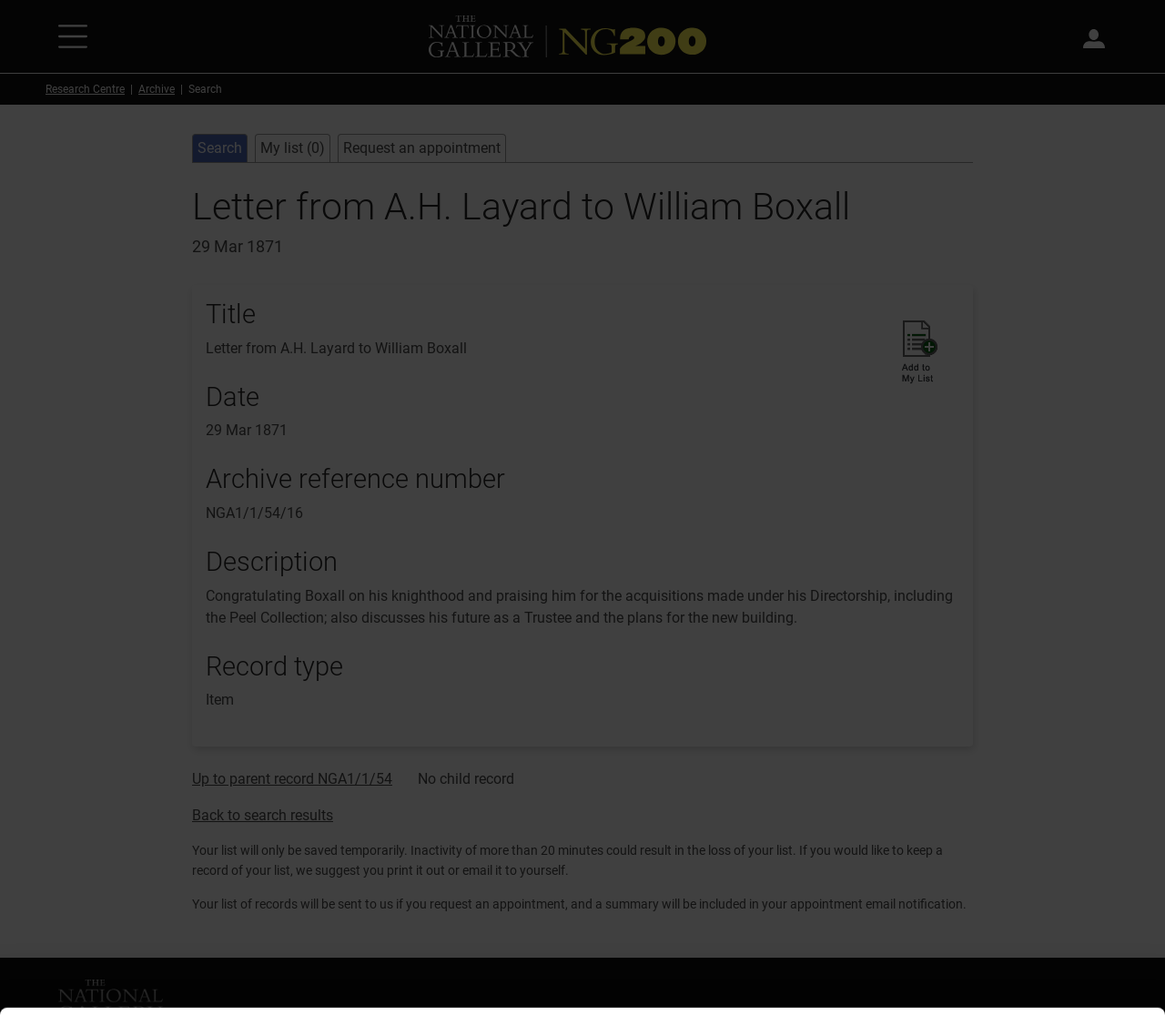Find the bounding box coordinates of the element I should click to carry out the following instruction: "Add to my list".

[0.764, 0.303, 0.811, 0.378]